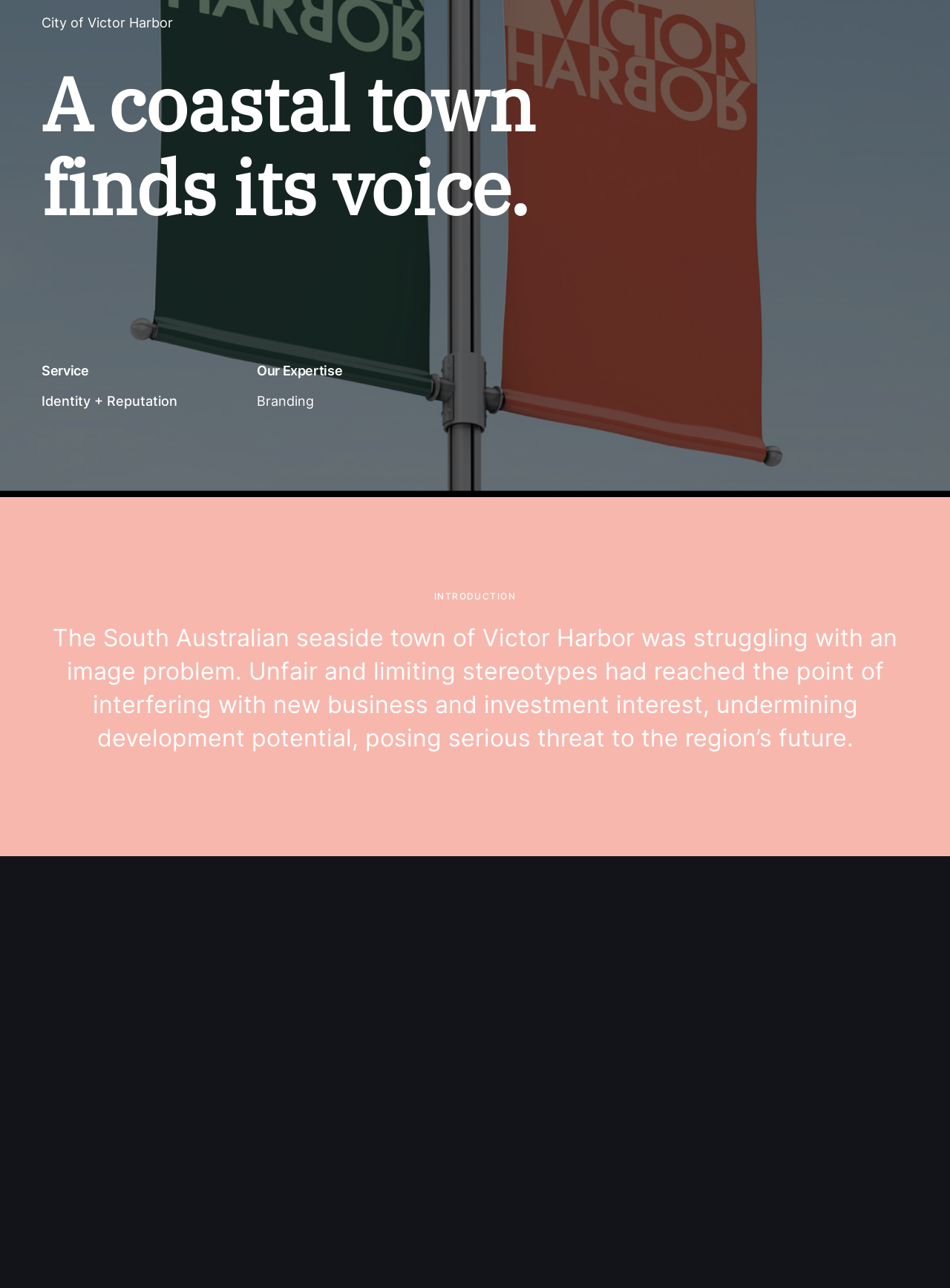Using the provided description: "Check it out here", find the bounding box coordinates of the corresponding UI element. The output should be four float numbers between 0 and 1, in the format [left, top, right, bottom].

None